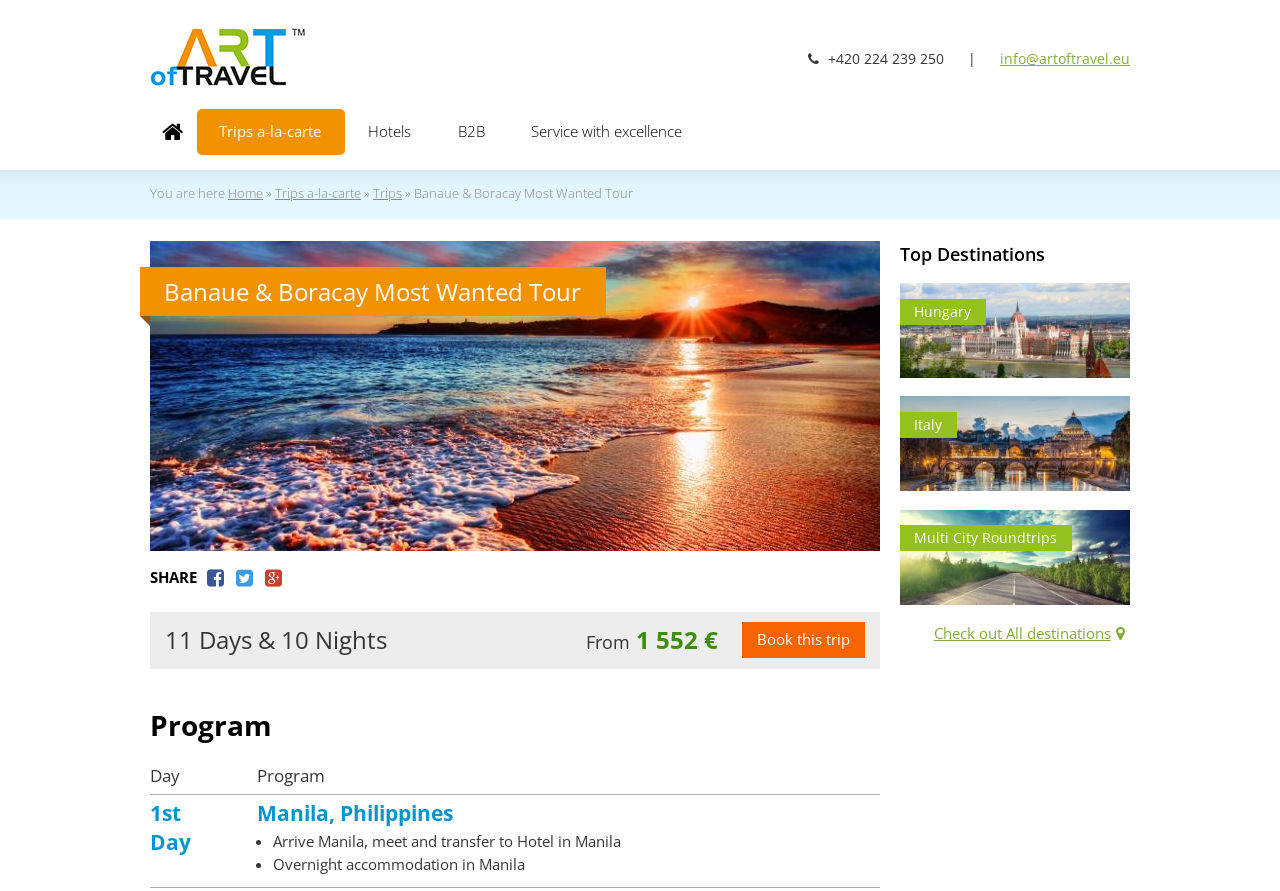Determine the main heading of the webpage and generate its text.

Banaue & Boracay Most Wanted Tour